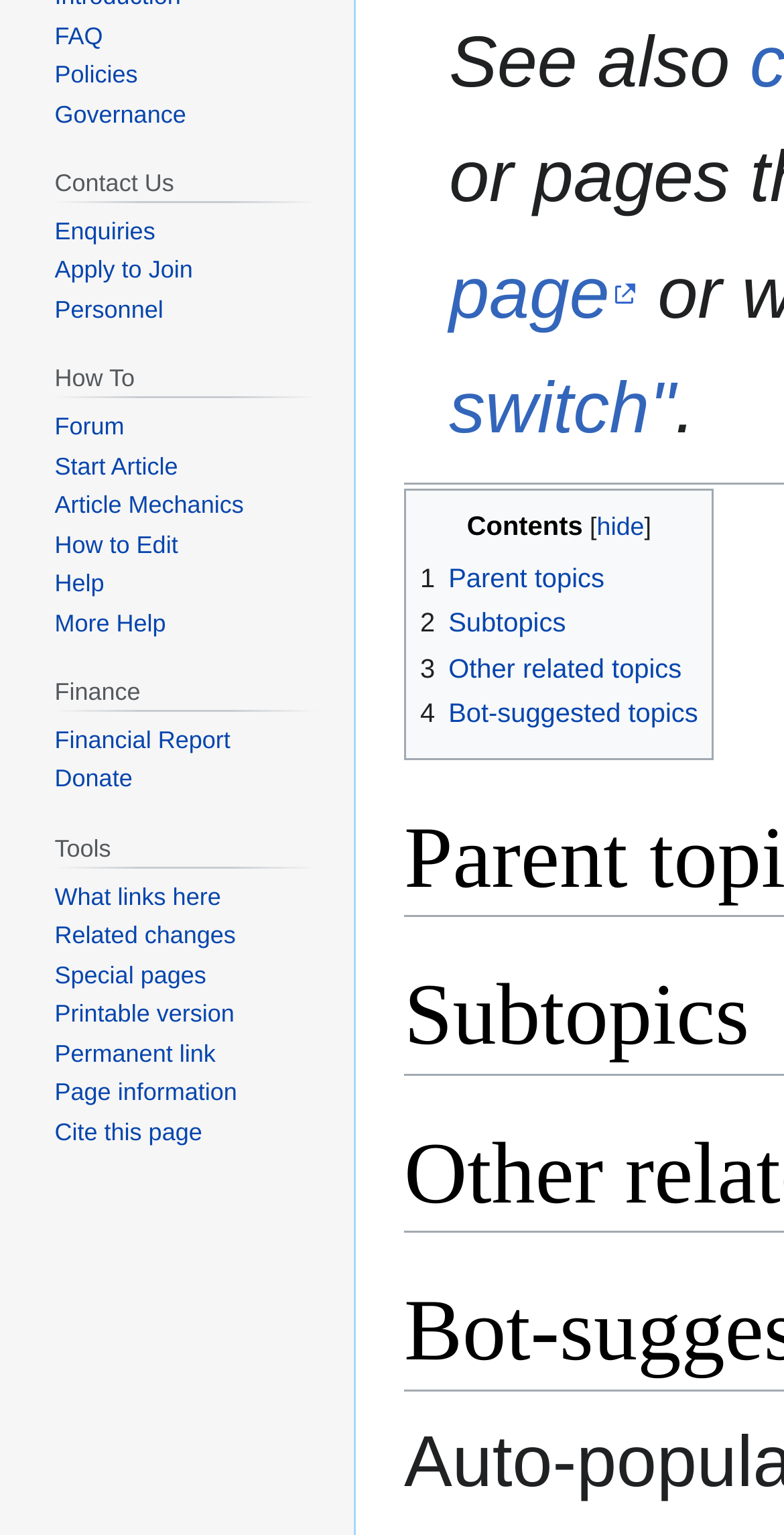Determine the bounding box for the UI element described here: "Wix.com".

None